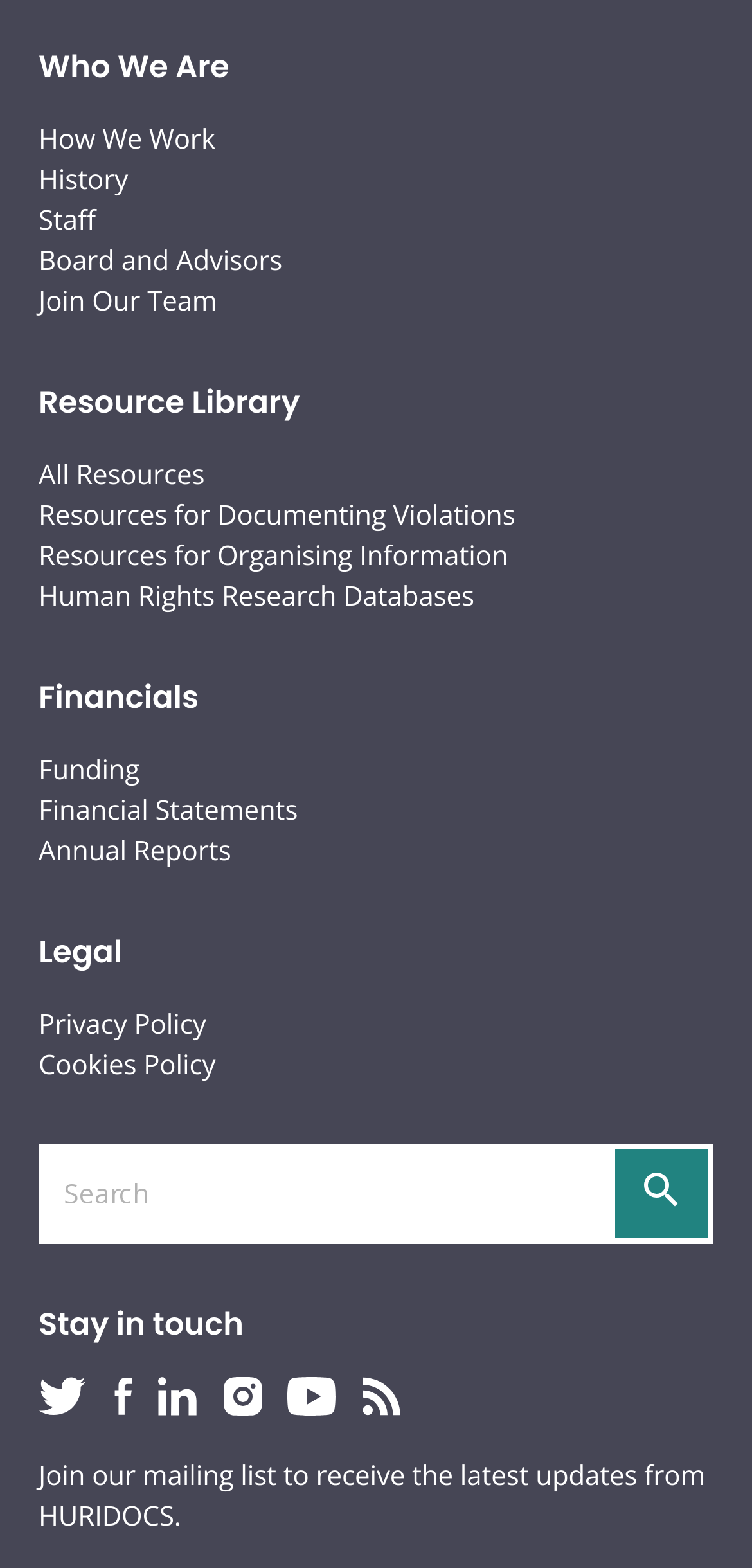What type of resources are available in the Resource Library? Examine the screenshot and reply using just one word or a brief phrase.

Documenting Violations, Organising Information, Human Rights Research Databases